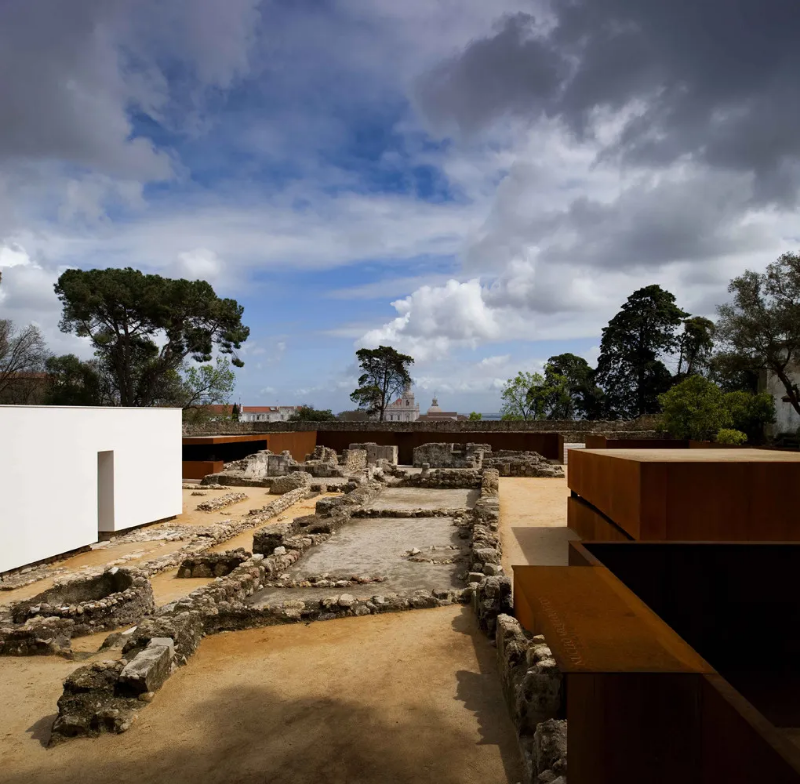Offer a meticulous description of the image.

The image captures a modern archaeological site that beautifully integrates contemporary design with historical remnants. In the foreground, weathered stone foundations outline the vestiges of an ancient settlement, providing a glimpse into its historical significance. Surrounding the ruins, a minimalist white structure stands in stark contrast, emphasizing both the preservation of the past and the innovation of modern architecture. The scene is enhanced by a dramatic sky filled with swirling clouds, suggesting the passage of time and the interplay between nature and human history. Amidst the greenery, trees trace the outline of the site, framing this respectful homage to the area’s rich heritage.